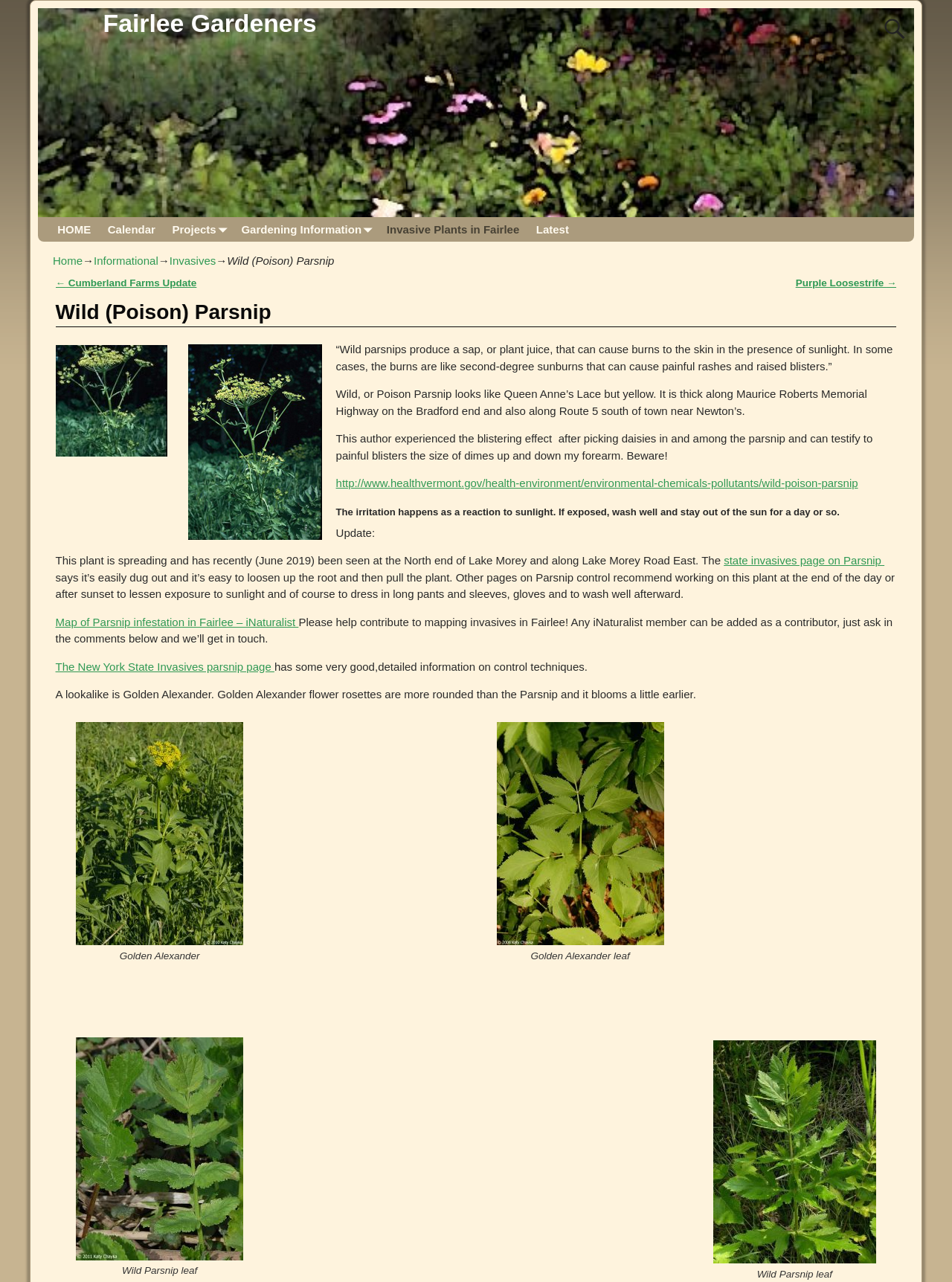Please identify the bounding box coordinates for the region that you need to click to follow this instruction: "View the map of Parsnip infestation in Fairlee".

[0.058, 0.48, 0.314, 0.49]